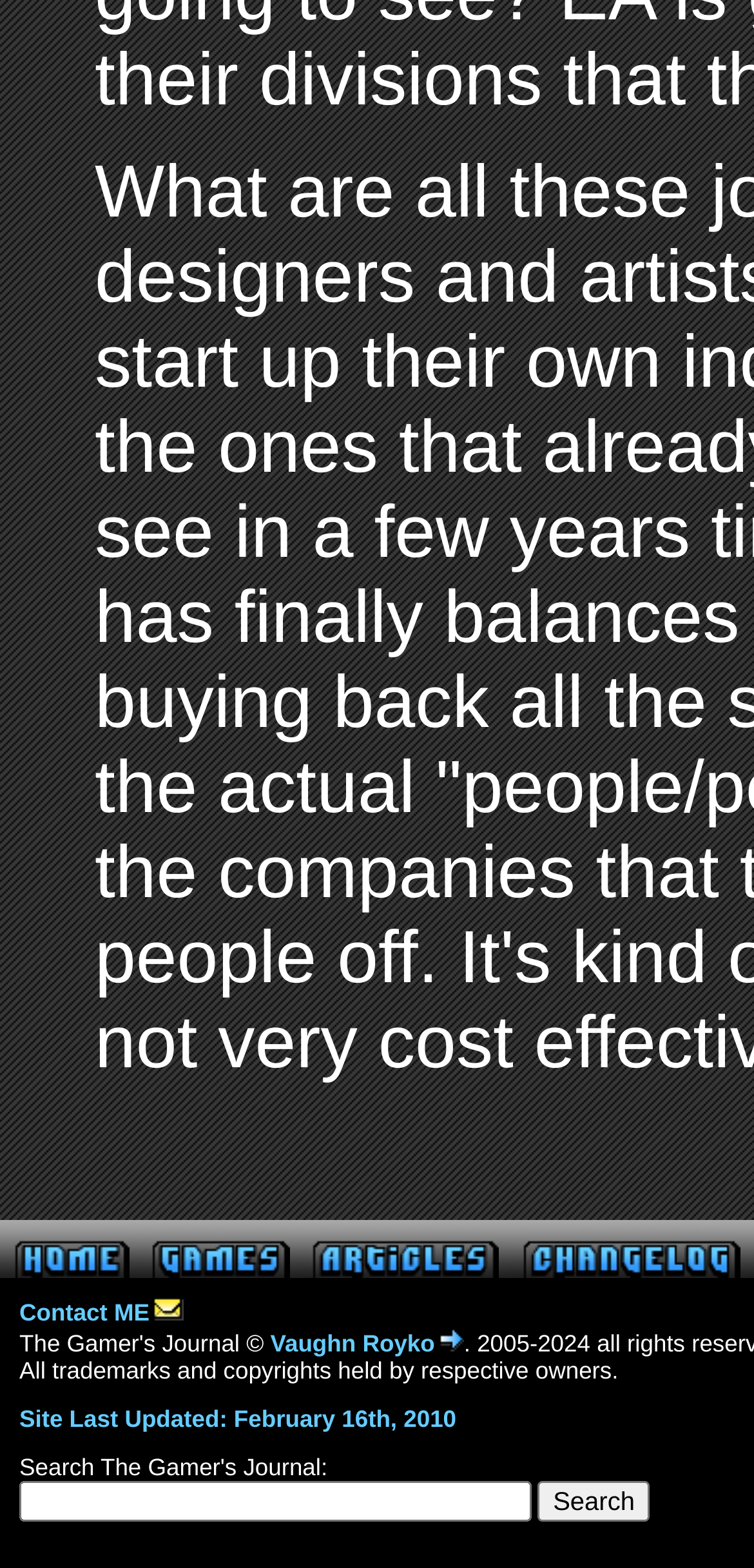Locate the bounding box coordinates of the element's region that should be clicked to carry out the following instruction: "go to home page". The coordinates need to be four float numbers between 0 and 1, i.e., [left, top, right, bottom].

[0.0, 0.799, 0.172, 0.819]